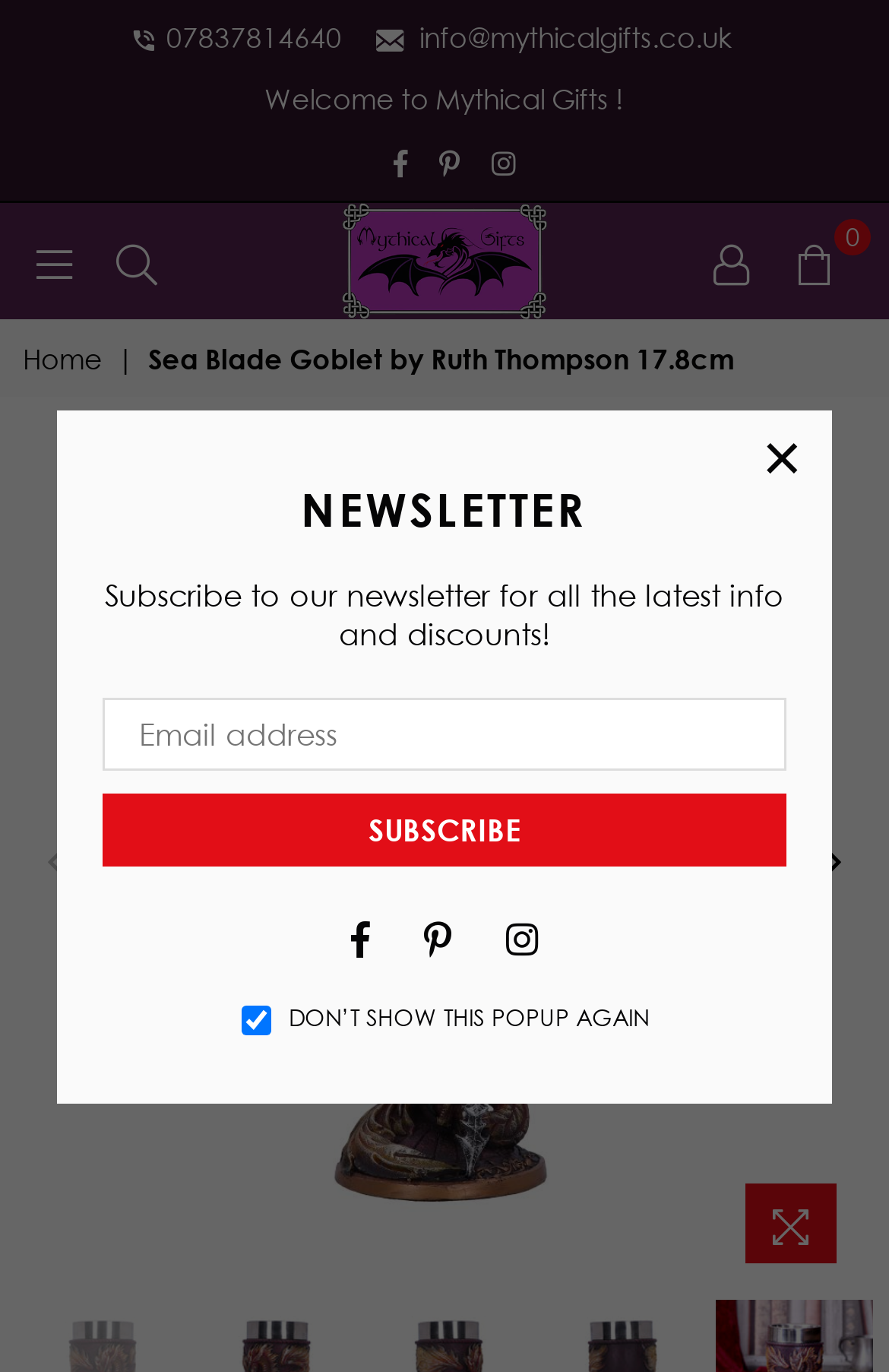What is the name of the website?
Look at the image and respond to the question as thoroughly as possible.

I determined the name of the website by looking at the text 'Welcome to Mythical Gifts!' and the link 'mythicalgiftsuk MYTHICALGIFTSUK' which suggests that the website is called Mythical Gifts.